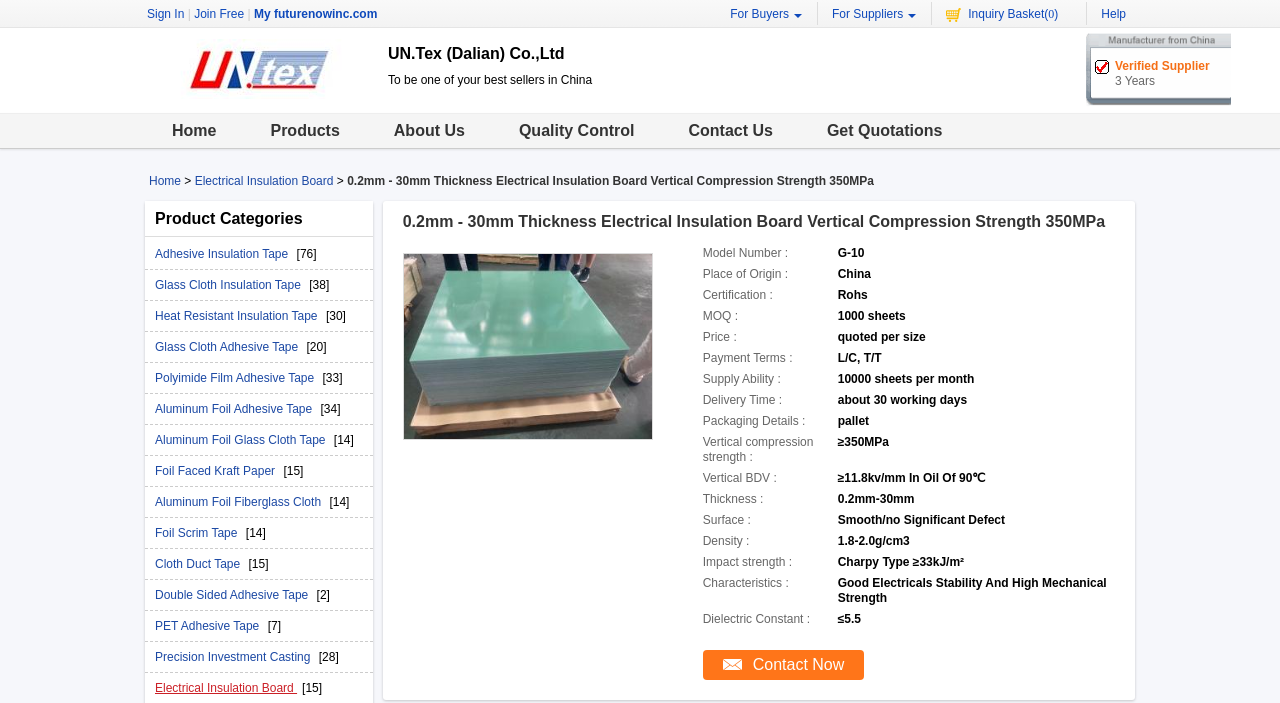Using the image as a reference, answer the following question in as much detail as possible:
What is the minimum order quantity?

I found the answer by looking at the product details section, where it says 'MOQ :' and the value is '1000 sheets'.